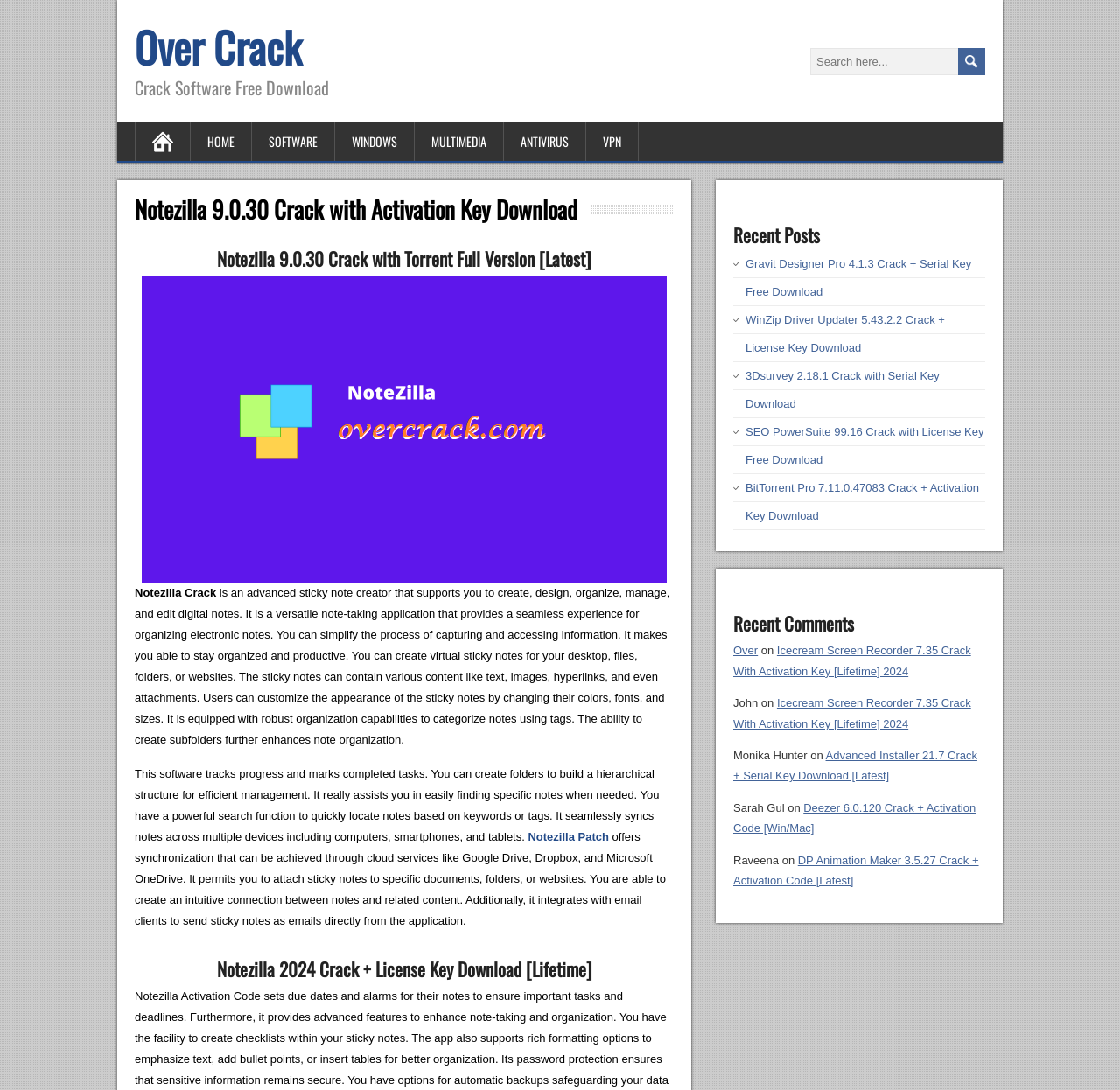What is the purpose of the search box?
Using the information from the image, provide a comprehensive answer to the question.

The search box is labeled 'Search here...' and is likely used to search for notes within the Notezilla application, as described in the text 'You have a powerful search function to quickly locate notes based on keywords or tags'.